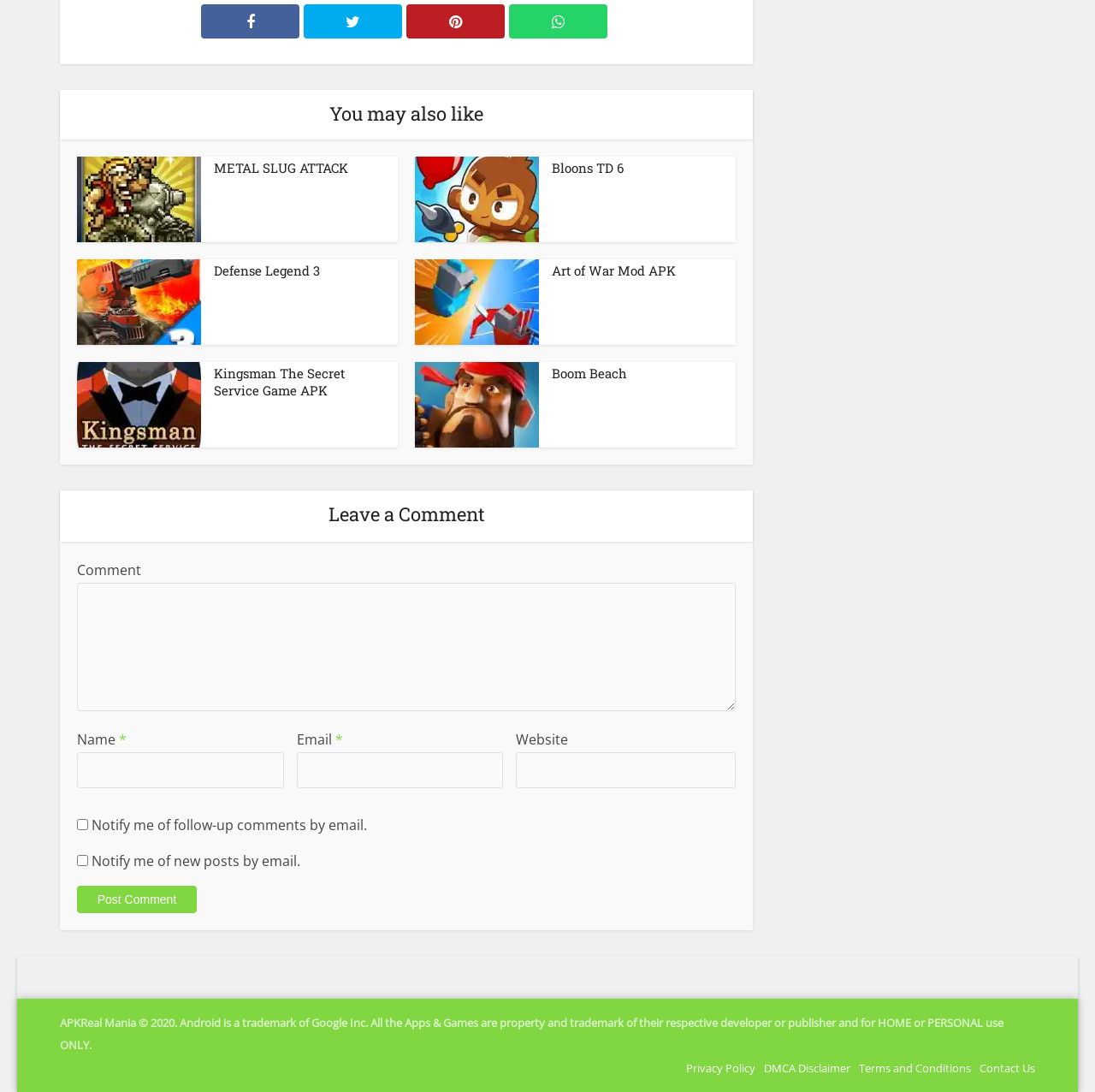What is the required information to leave a comment?
Use the screenshot to answer the question with a single word or phrase.

Name and email